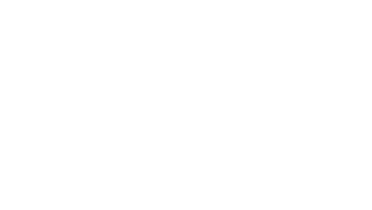Reply to the question with a brief word or phrase: What type of efforts are highlighted in the image?

Grassroots efforts